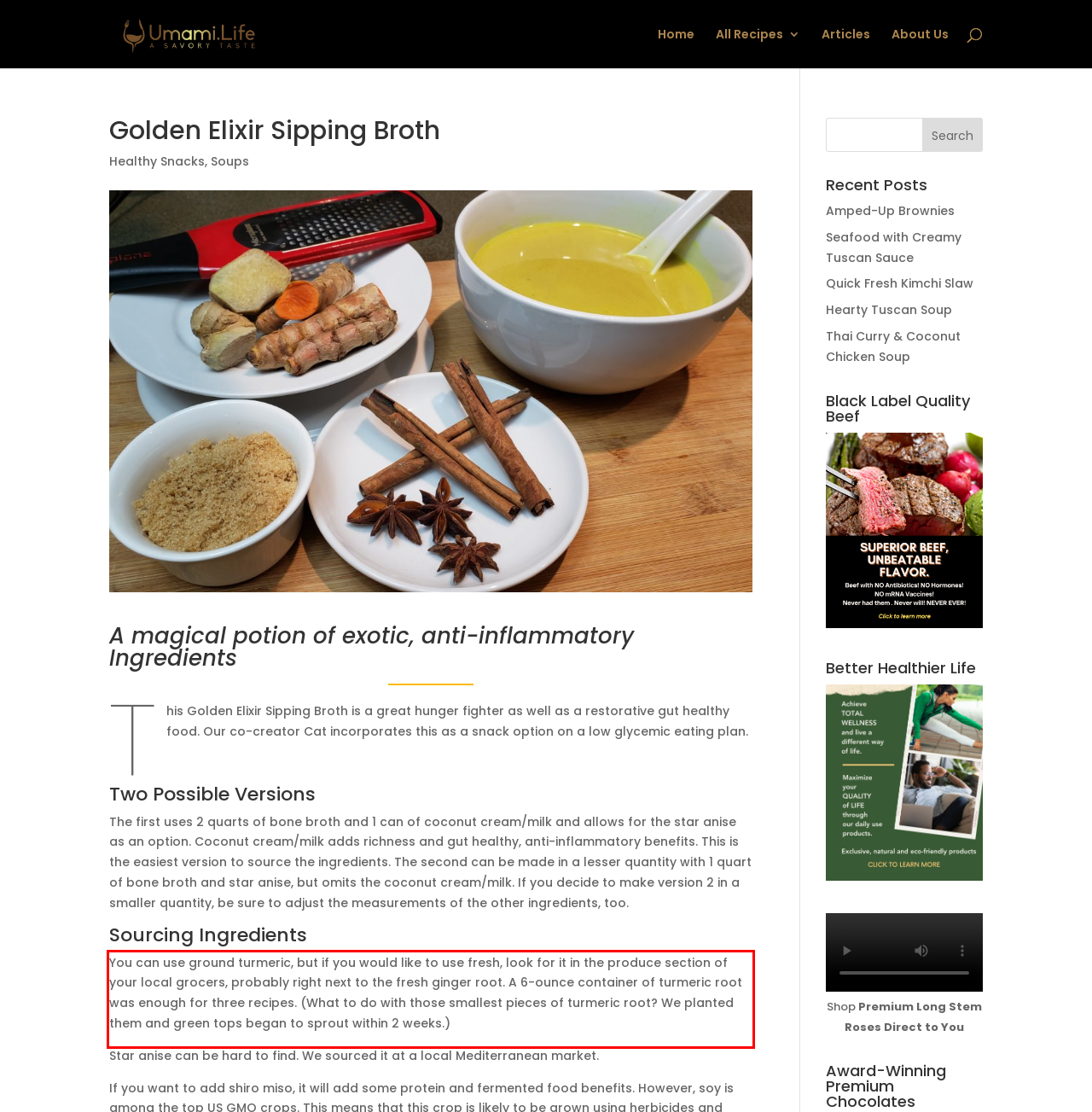Please identify and extract the text from the UI element that is surrounded by a red bounding box in the provided webpage screenshot.

You can use ground turmeric, but if you would like to use fresh, look for it in the produce section of your local grocers, probably right next to the fresh ginger root. A 6-ounce container of turmeric root was enough for three recipes. (What to do with those smallest pieces of turmeric root? We planted them and green tops began to sprout within 2 weeks.)